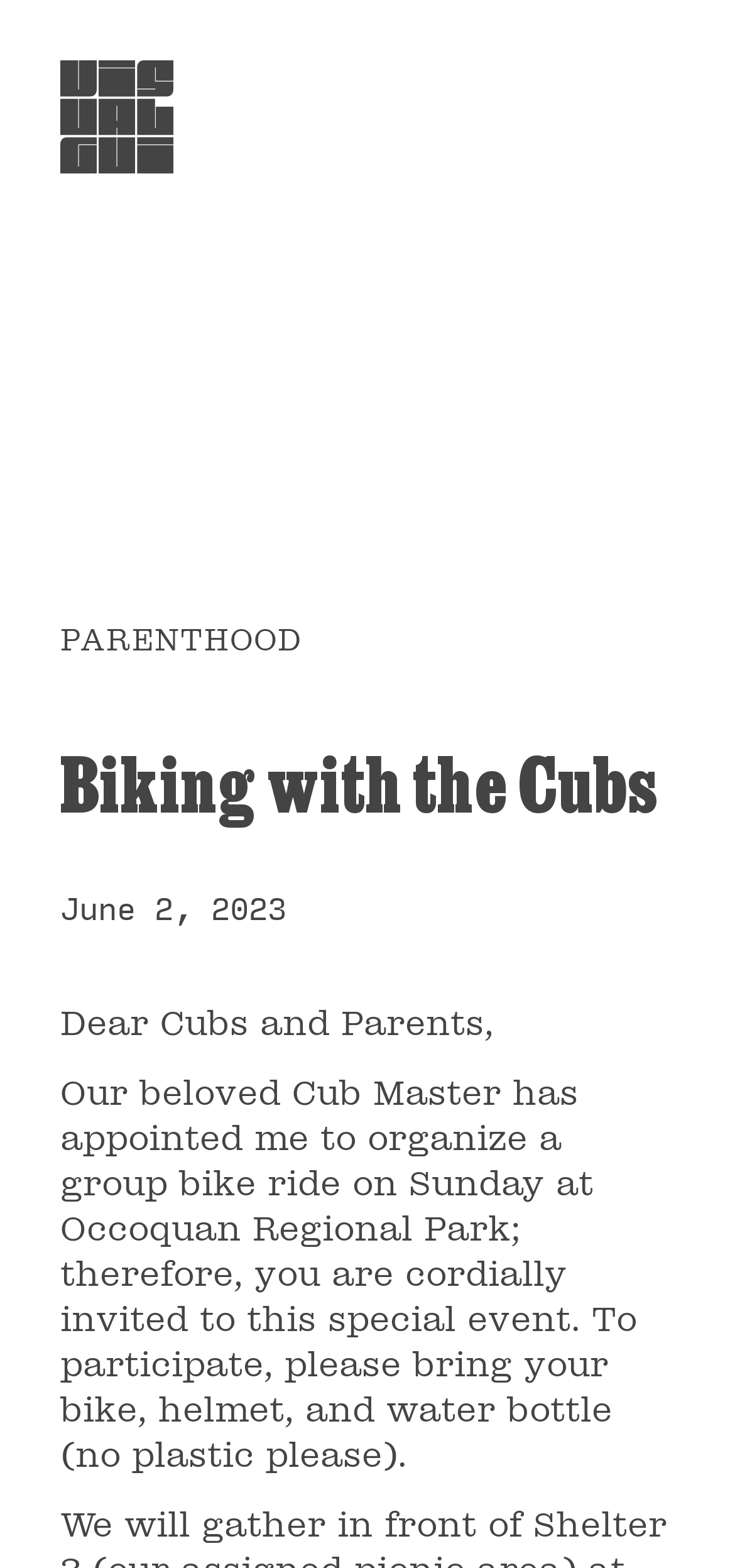Determine the main text heading of the webpage and provide its content.

Biking with the Cubs